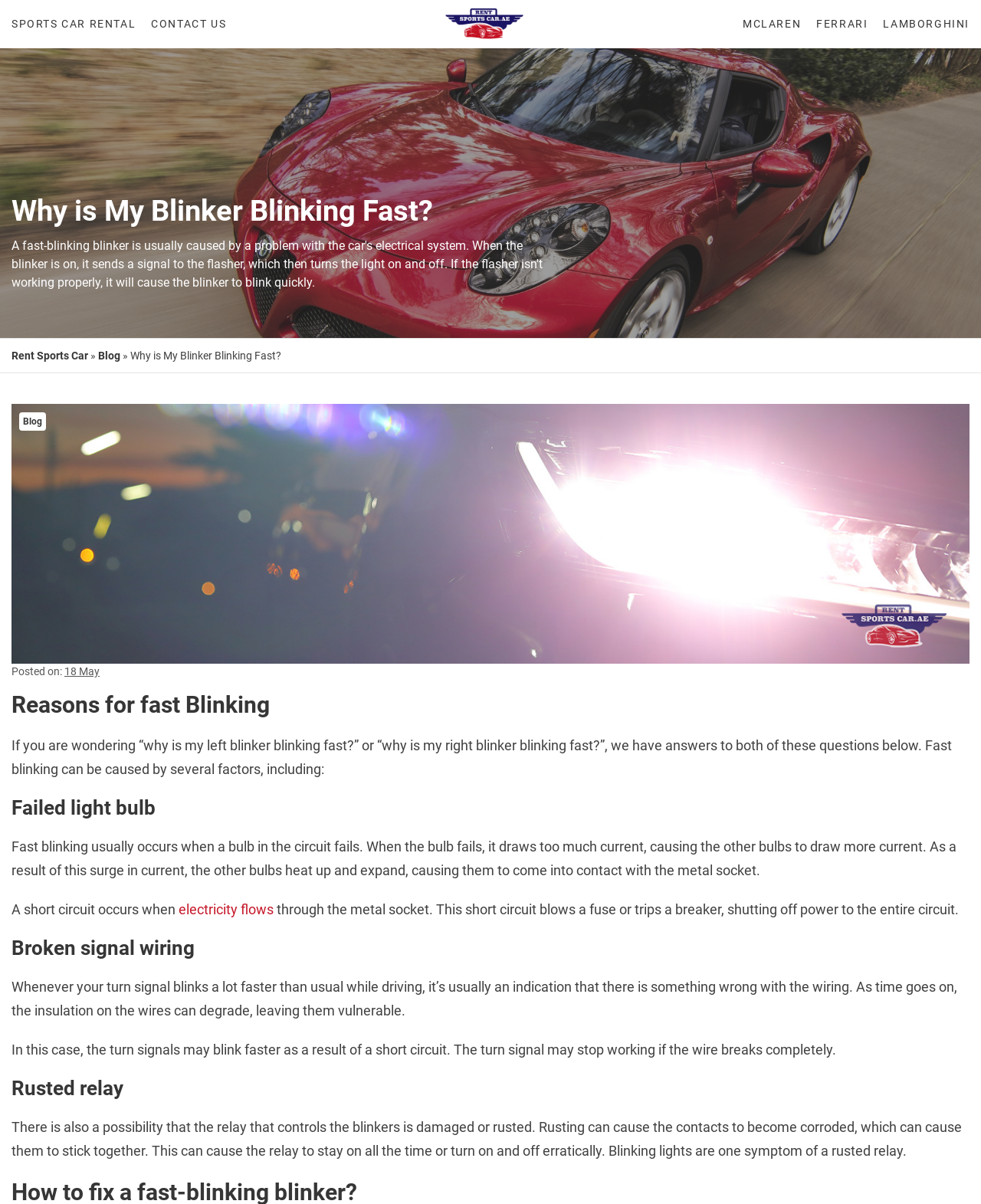Please determine the bounding box coordinates of the clickable area required to carry out the following instruction: "Click on 'electricity flows'". The coordinates must be four float numbers between 0 and 1, represented as [left, top, right, bottom].

[0.182, 0.748, 0.279, 0.762]